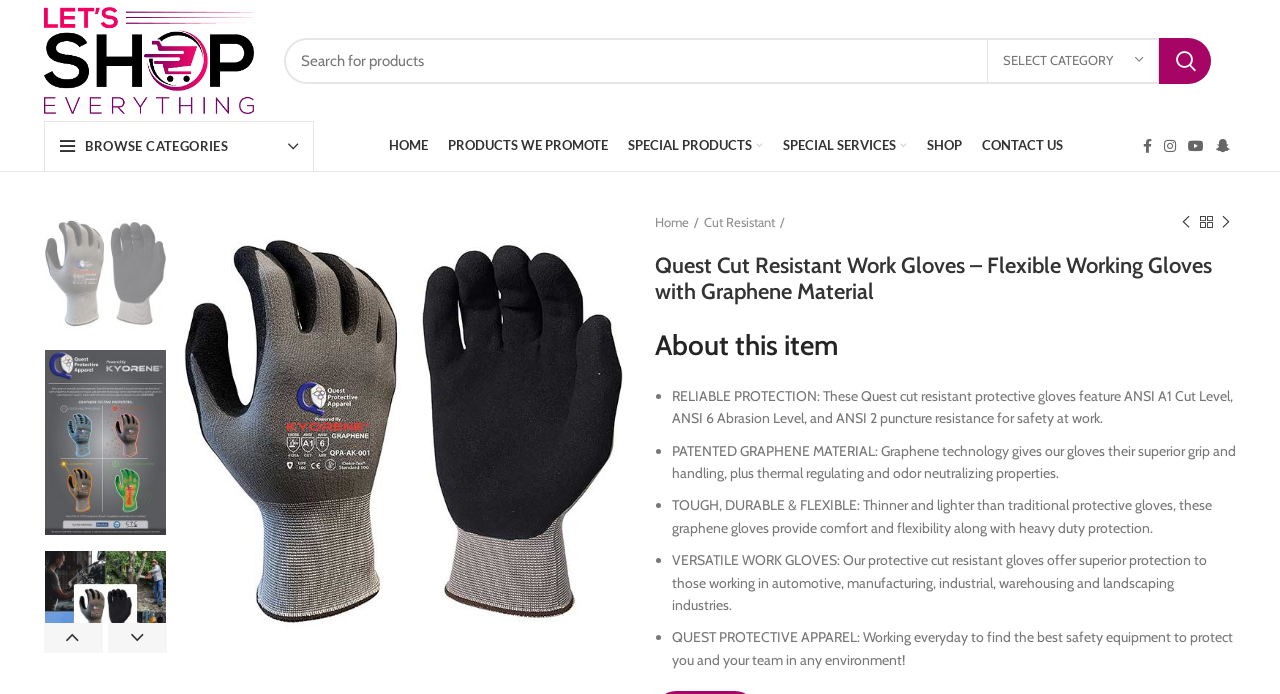What is the purpose of the gloves?
Answer the question with a detailed explanation, including all necessary information.

The webpage mentions 'RELIABLE PROTECTION' and 'safety at work' in the product description, indicating that the gloves are designed to provide protection to workers in various industries.